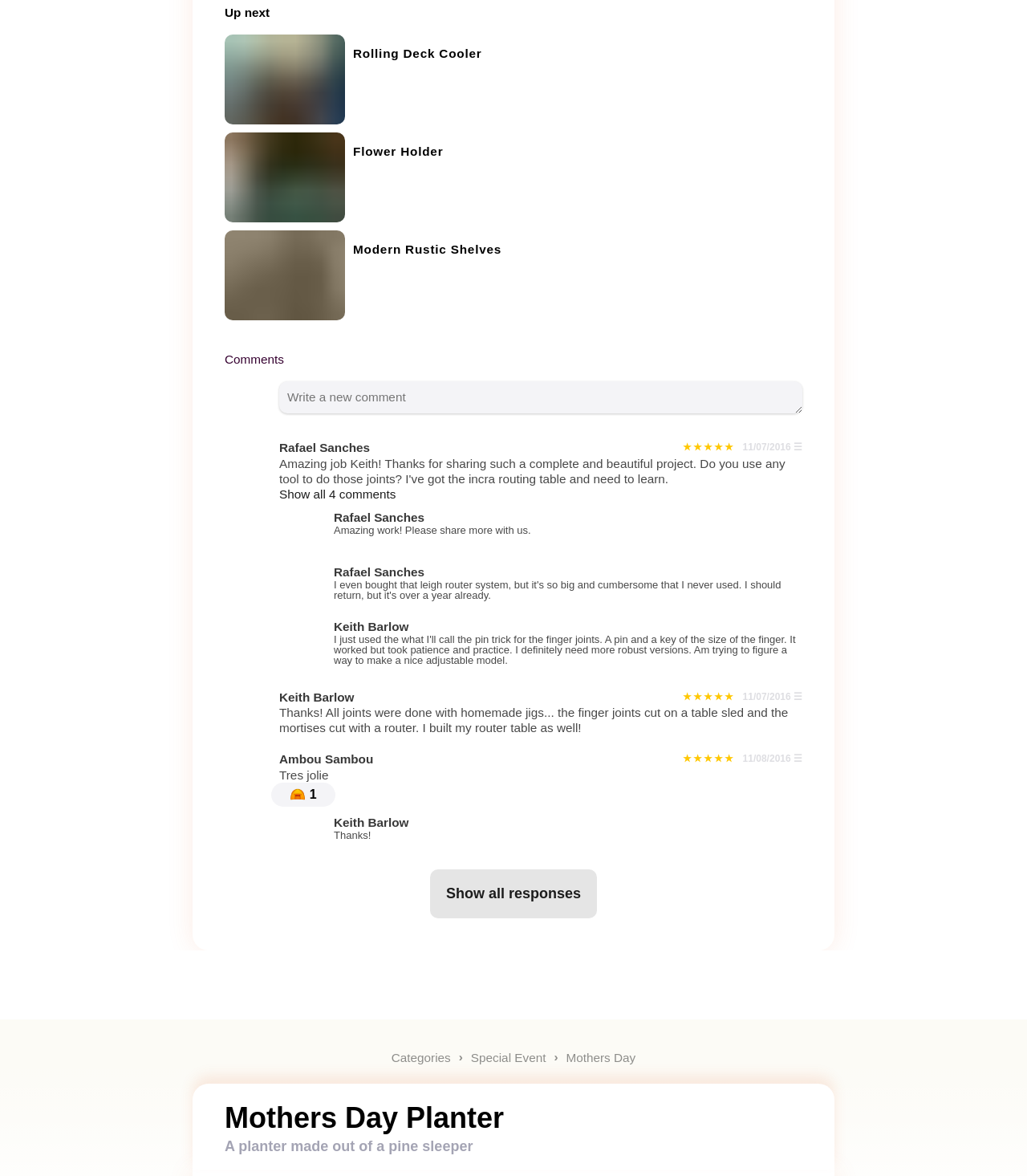Identify the coordinates of the bounding box for the element that must be clicked to accomplish the instruction: "Click on the 'Keith Barlow' link".

[0.272, 0.586, 0.345, 0.599]